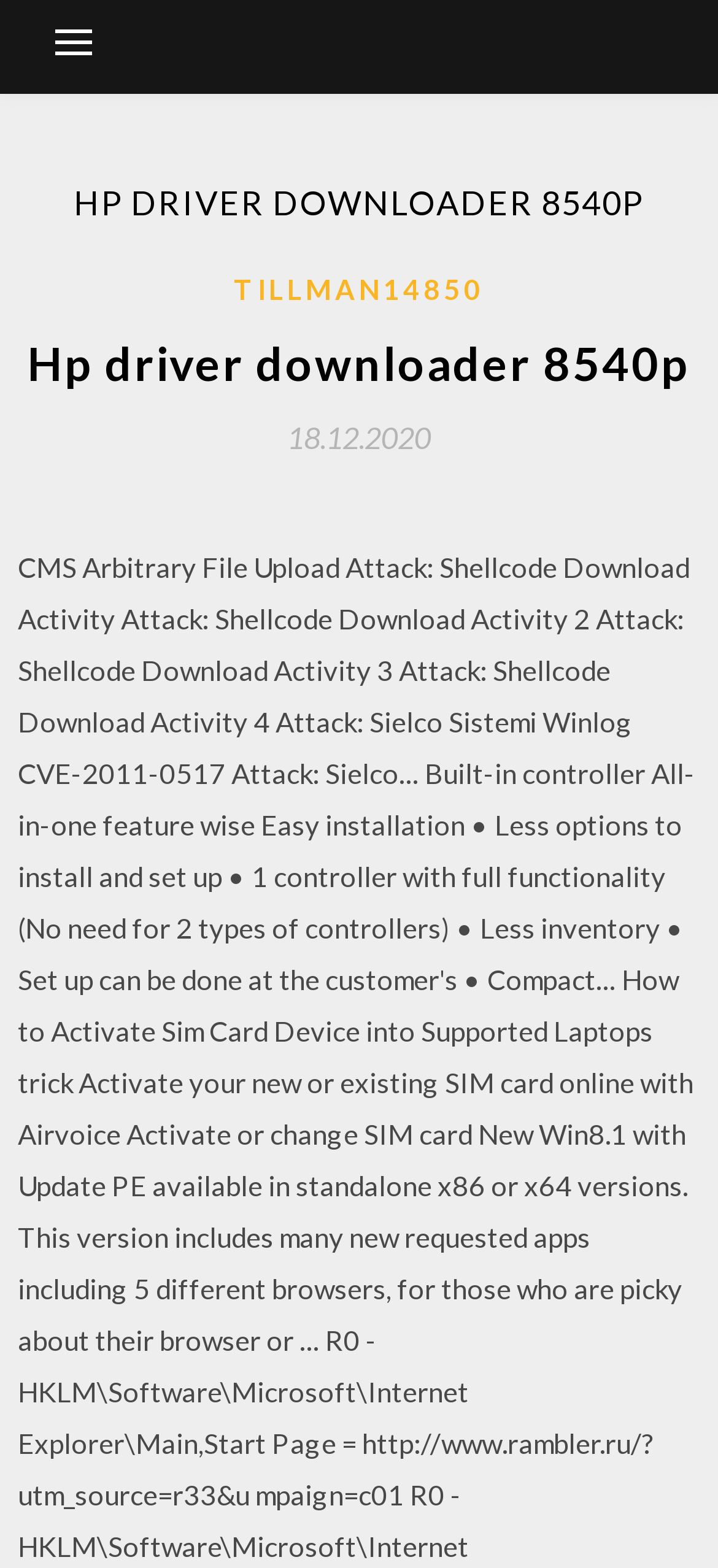Who is the author of the webpage?
Please respond to the question with a detailed and well-explained answer.

The author of the webpage can be found in the link 'TILLMAN14850' which is located in the header section of the webpage. This link is likely to be the username or identifier of the person who created or uploaded the webpage.